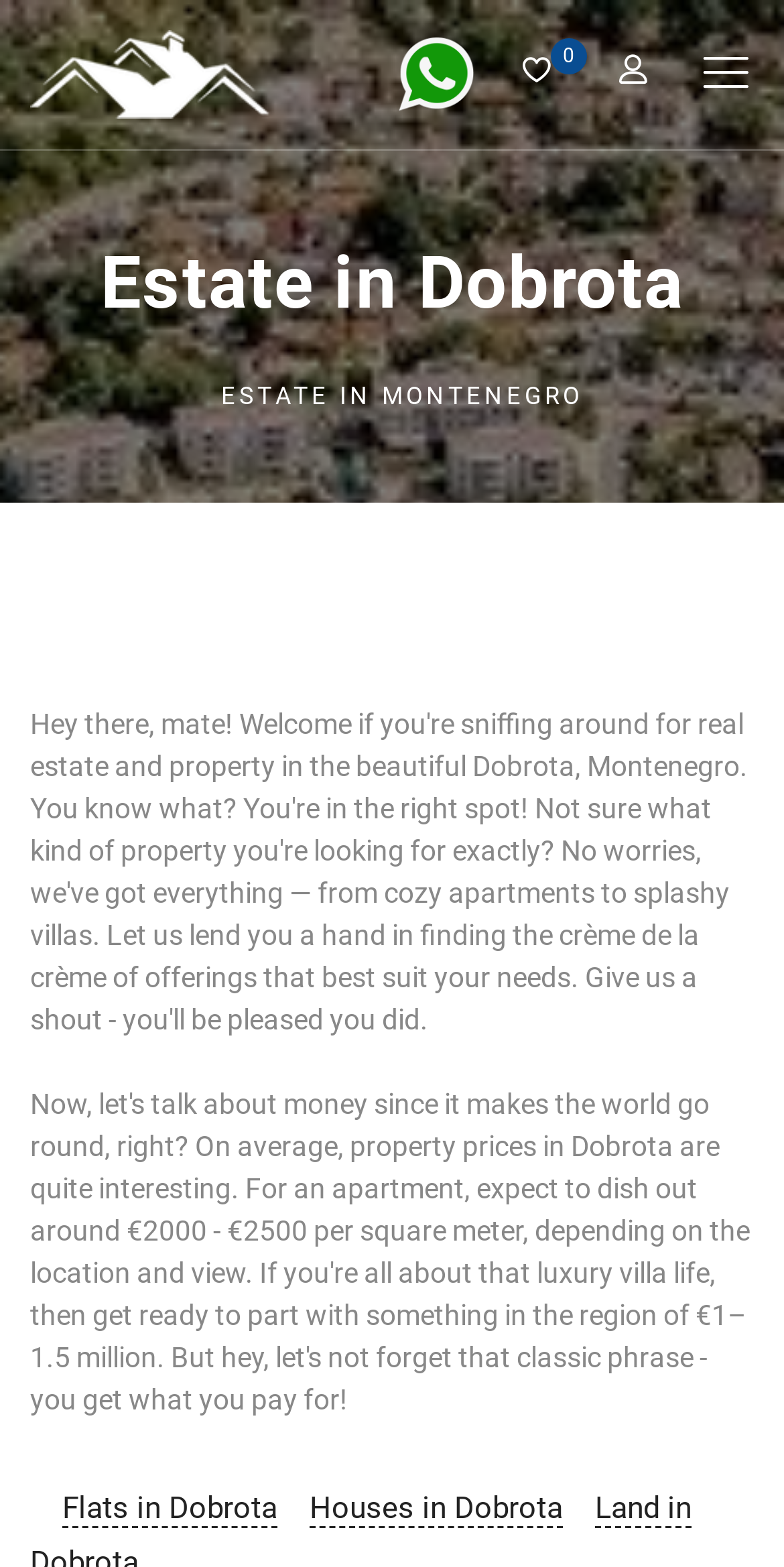Offer a meticulous caption that includes all visible features of the webpage.

The webpage is about purchasing real estate in Dobrota, Montenegro. At the top, there is a heading that reads "Estate in Dobrota". Below the heading, there are three links: one with a WhatsApp icon and phone number "+382-68-468-468", another with an icon, and a third with a different icon. 

On the left side, there are two links: one is an empty link, and the other has a text "ESTATE IN MONTENEGRO". On the right side, there are two more links: one with a text "Flats in Dobrota" and another with a text "Houses in Dobrota". These links are positioned at the bottom of the page. 

There are a total of five links with icons, and four links with text. The icons are scattered across the top and bottom of the page. The text links are grouped together at the top and bottom of the page.